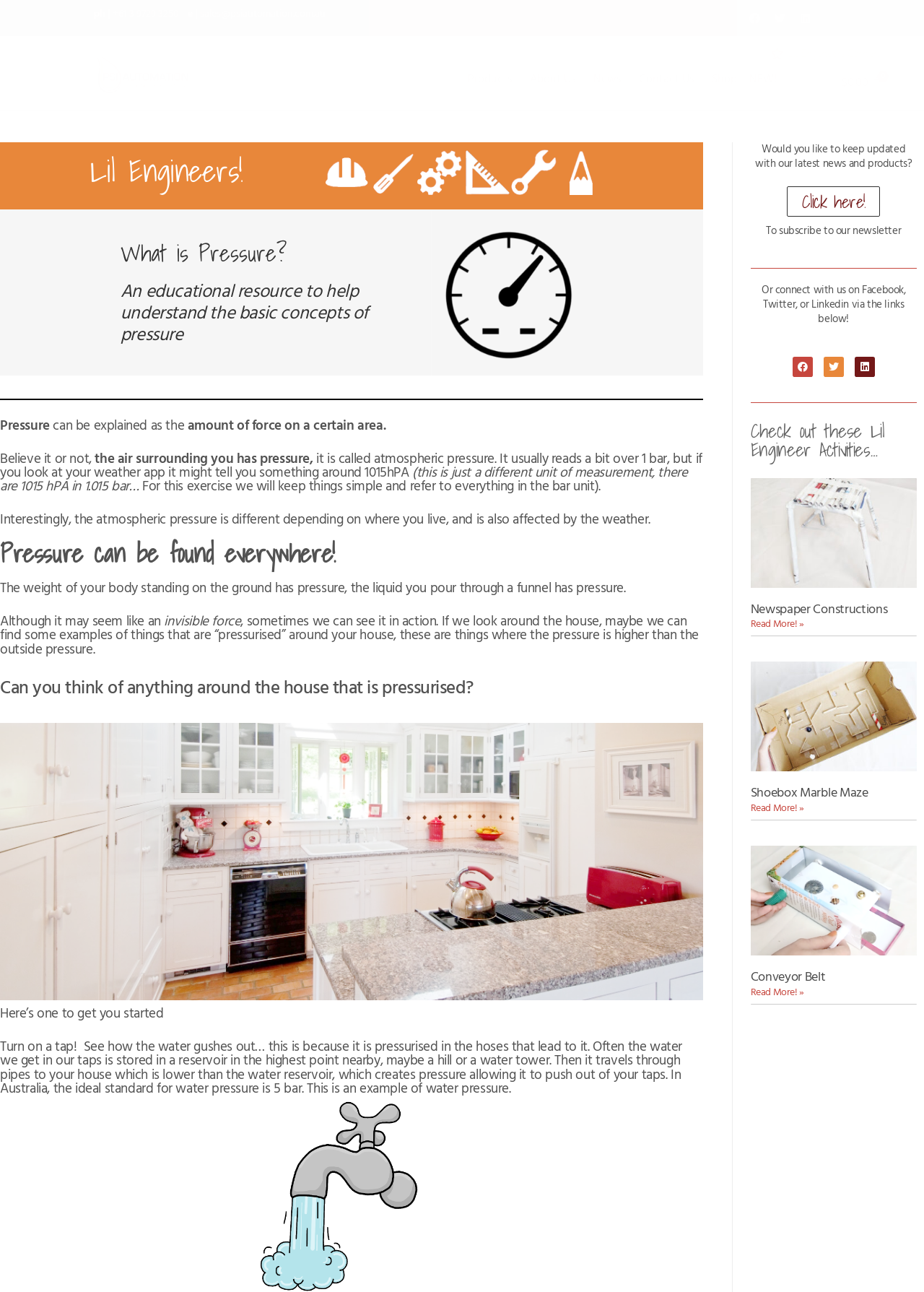Please analyze the image and give a detailed answer to the question:
What is the name of the first activity mentioned in the Lil Engineers Corner?

The first activity mentioned in the Lil Engineers Corner is 'Newspaper Constructions', which is a project that kids can do to learn about engineering concepts.